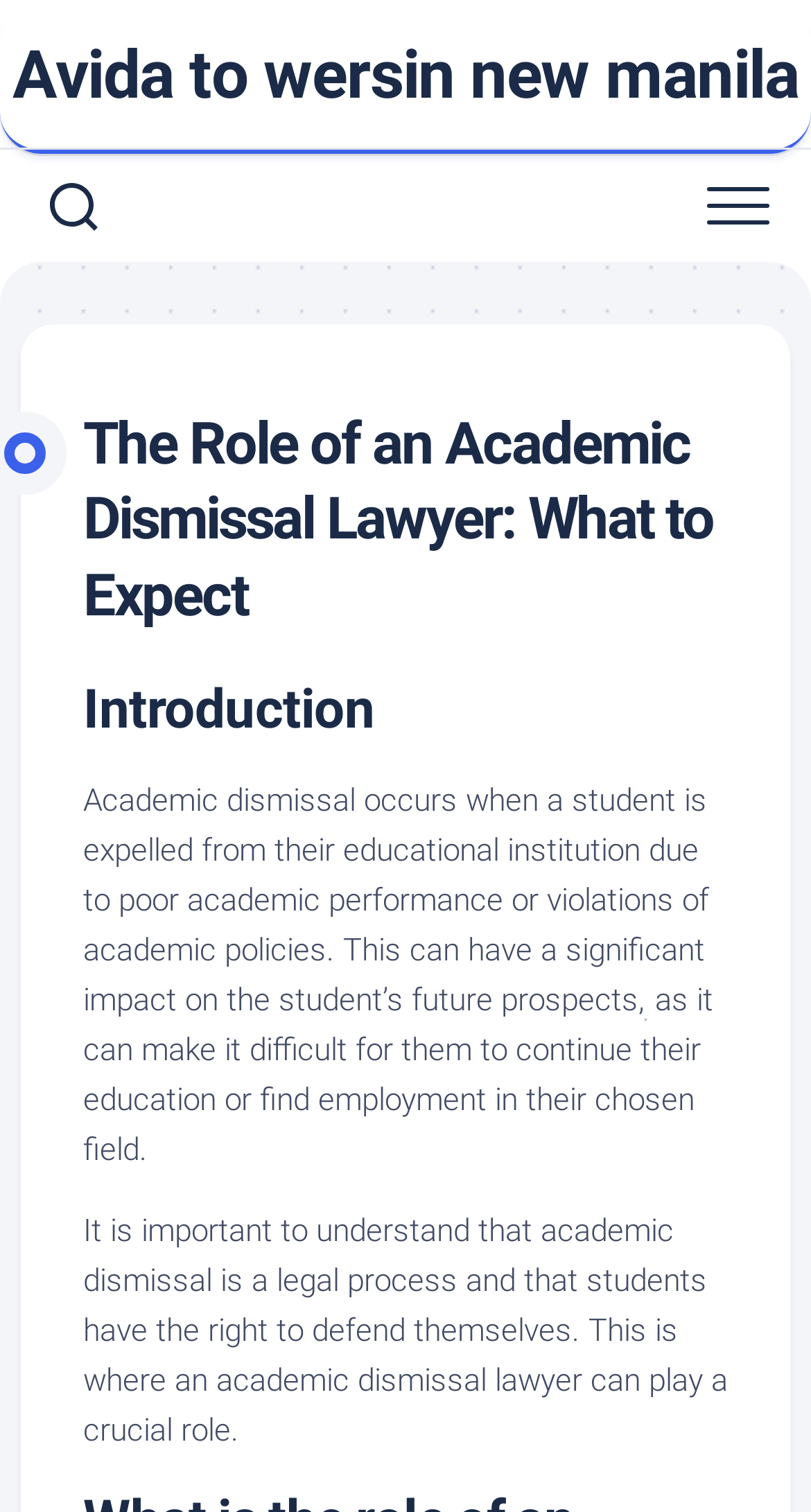Please provide a comprehensive response to the question based on the details in the image: Is academic dismissal a legal process?

The webpage explicitly states that academic dismissal is a legal process, and that students have the right to defend themselves, as mentioned in the StaticText element with the text 'It is important to understand that academic dismissal is a legal process and that students have the right to defend themselves.'